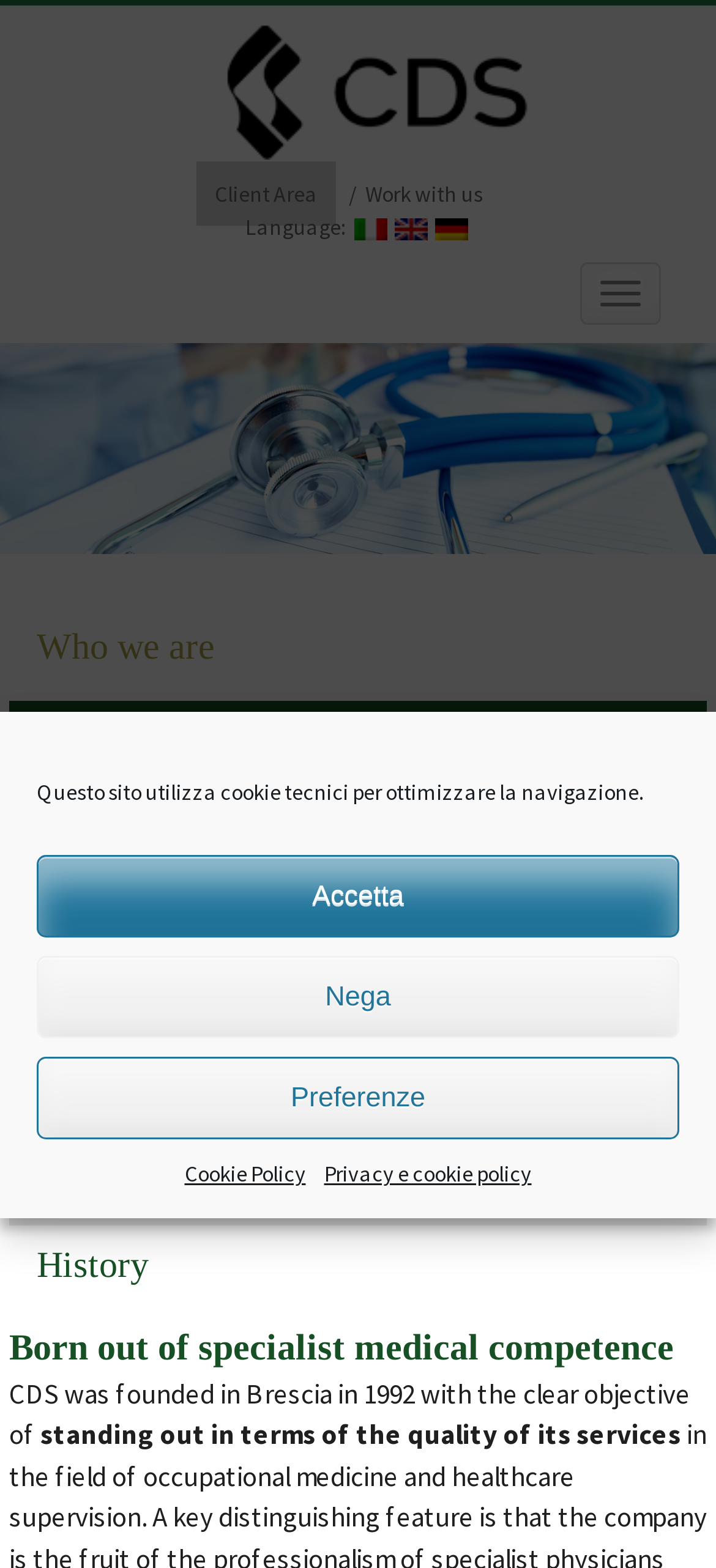Can you show the bounding box coordinates of the region to click on to complete the task described in the instruction: "Toggle navigation"?

[0.81, 0.167, 0.923, 0.207]